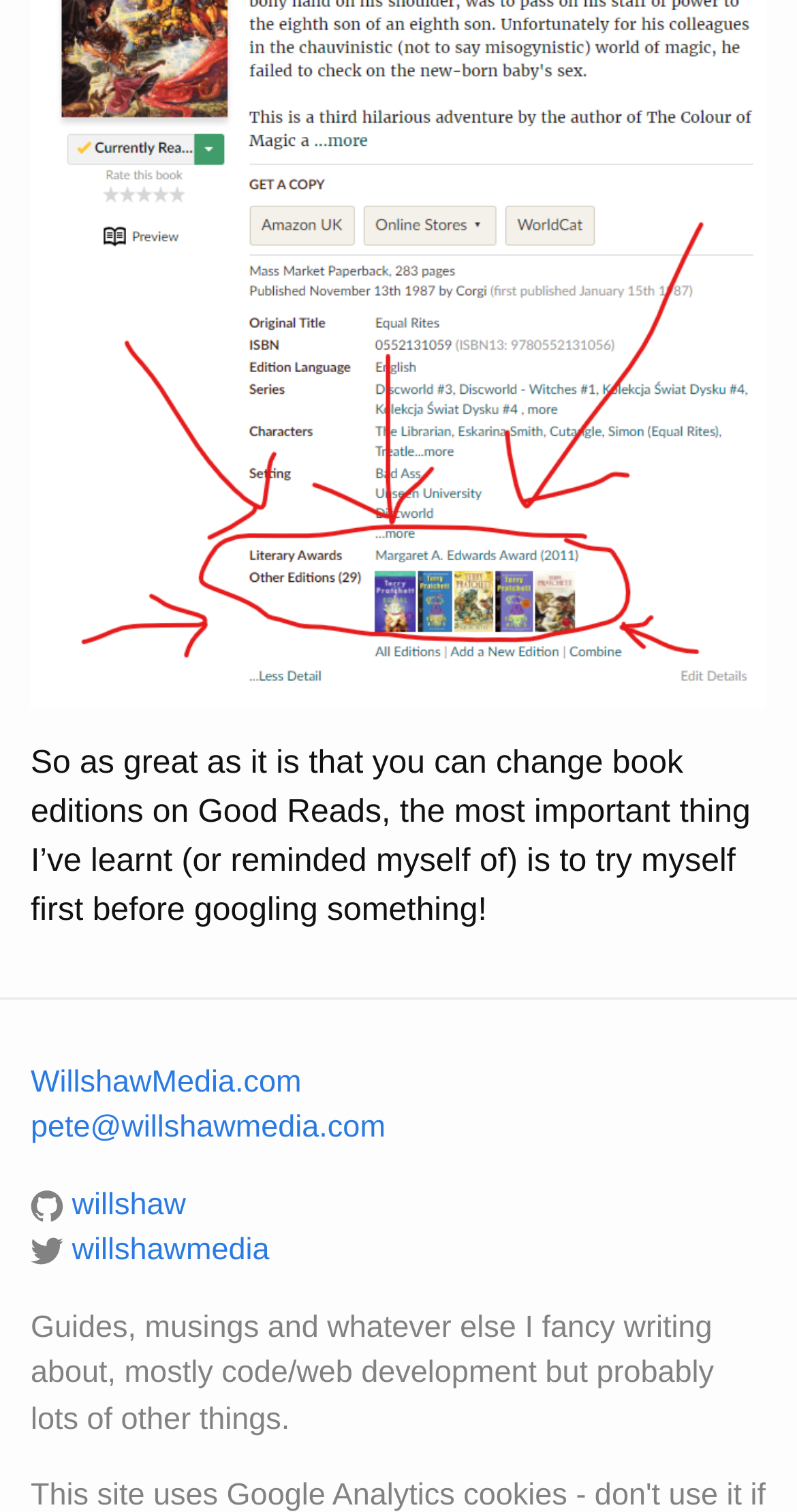Please give a succinct answer using a single word or phrase:
What is the author's reminder to themselves?

Try yourself first